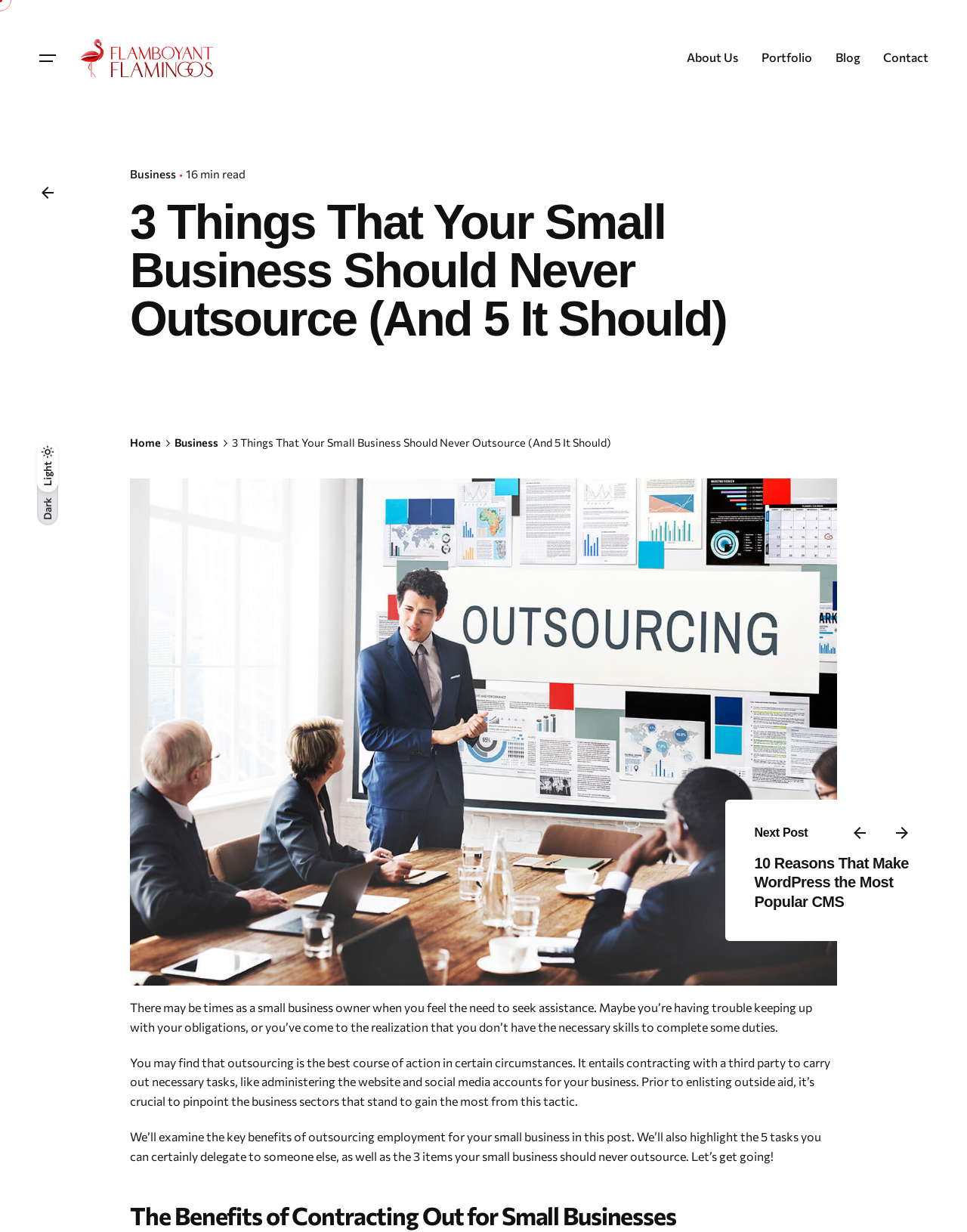From the details in the image, provide a thorough response to the question: How many links are there in the navigation menu?

I counted the number of links in the navigation menu by looking at the elements with the 'link' type and the 'breadcrumb' navigation type. There are 4 links: 'Home', 'Business', and two more.